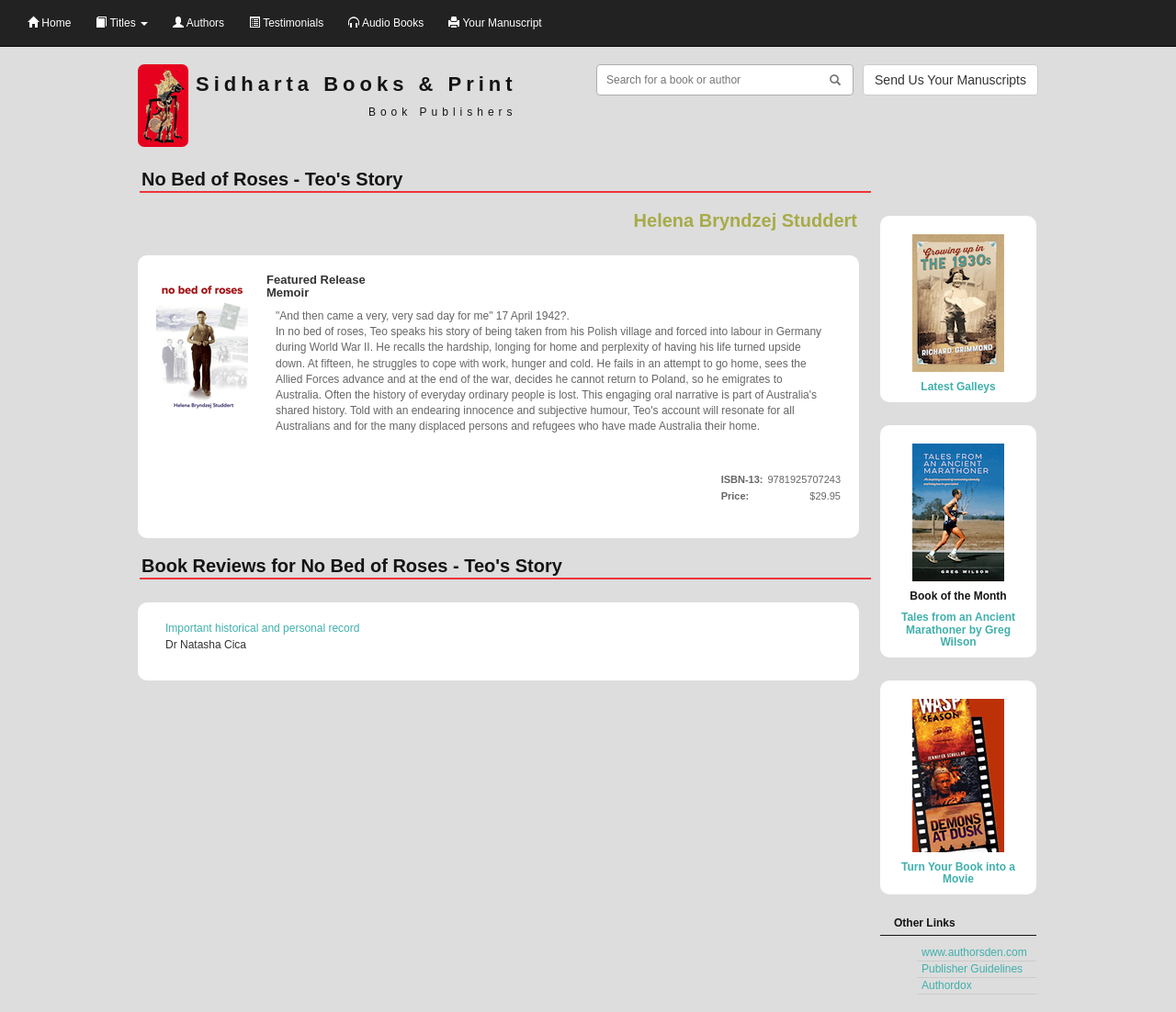Show the bounding box coordinates of the element that should be clicked to complete the task: "Send us your manuscripts".

[0.734, 0.064, 0.883, 0.094]